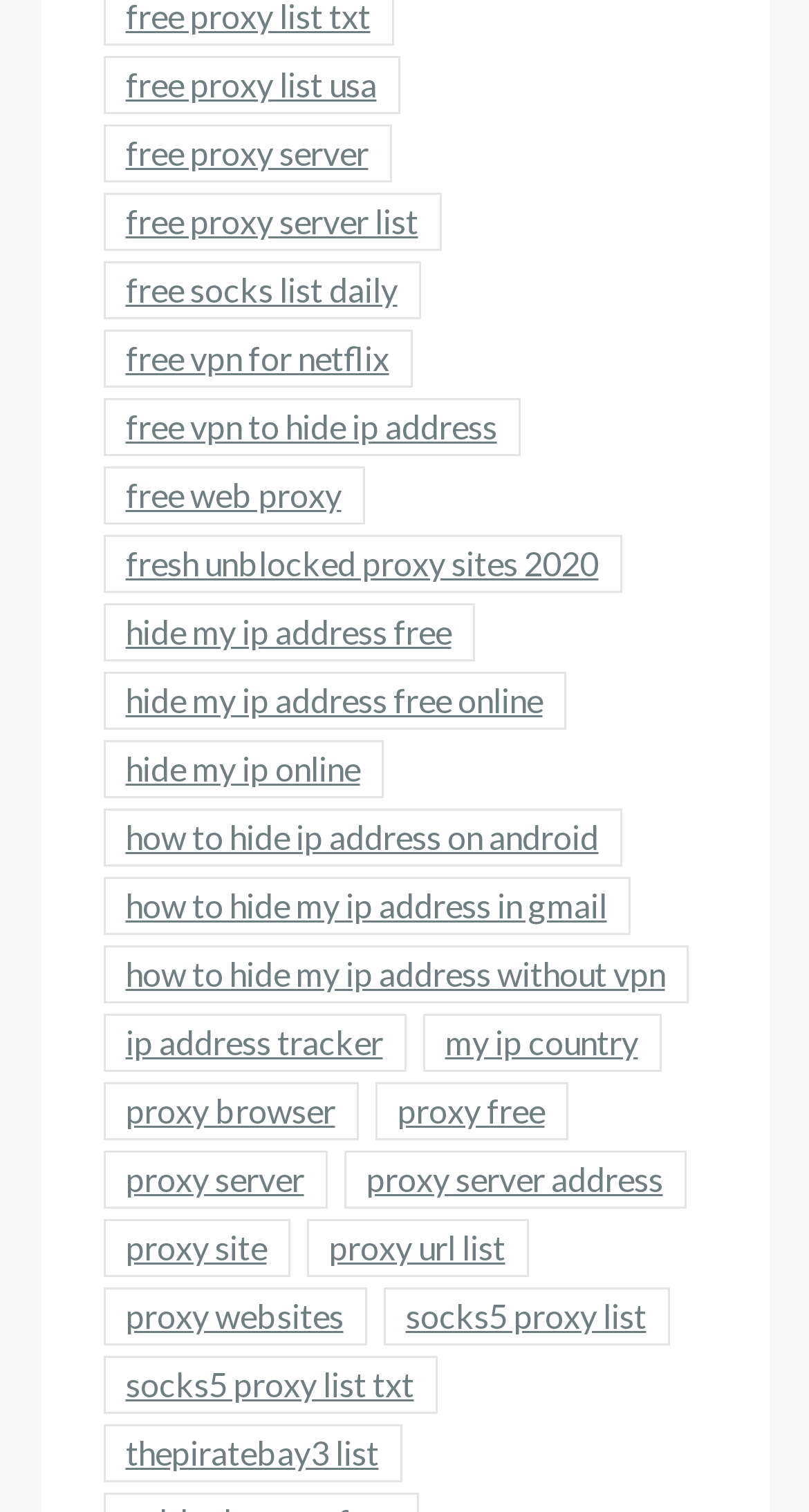Please specify the bounding box coordinates of the element that should be clicked to execute the given instruction: 'Visit free vpn for netflix'. Ensure the coordinates are four float numbers between 0 and 1, expressed as [left, top, right, bottom].

[0.127, 0.218, 0.509, 0.256]